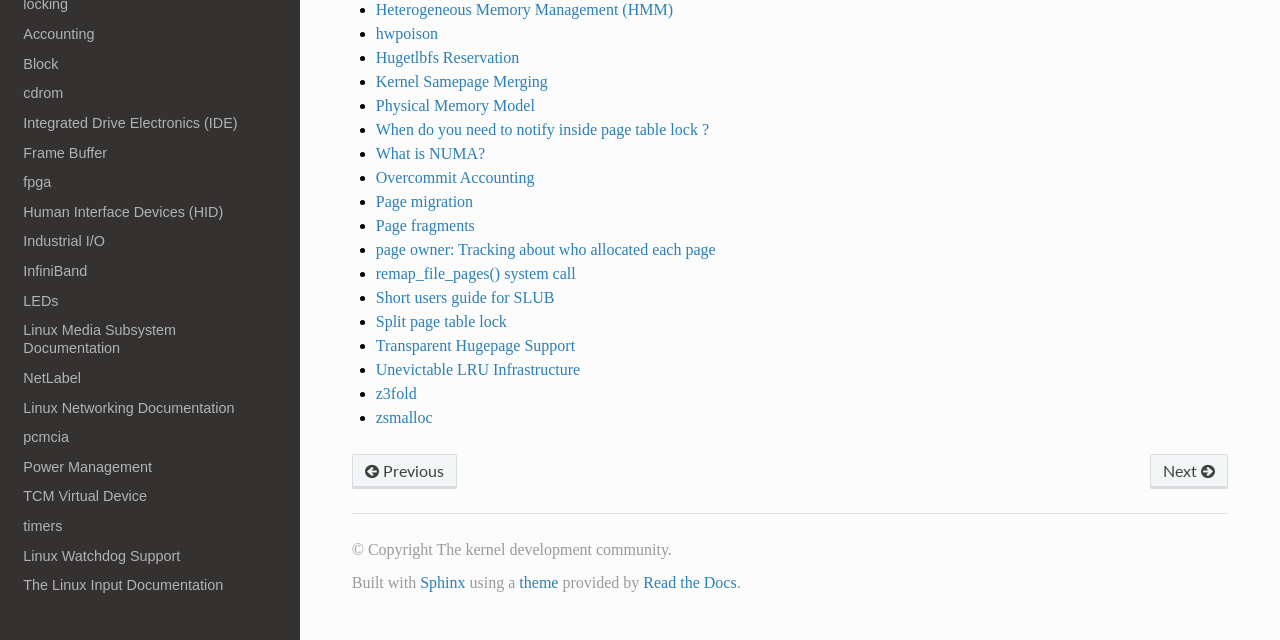Using the description "The Linux Input Documentation", locate and provide the bounding box of the UI element.

[0.0, 0.891, 0.234, 0.938]